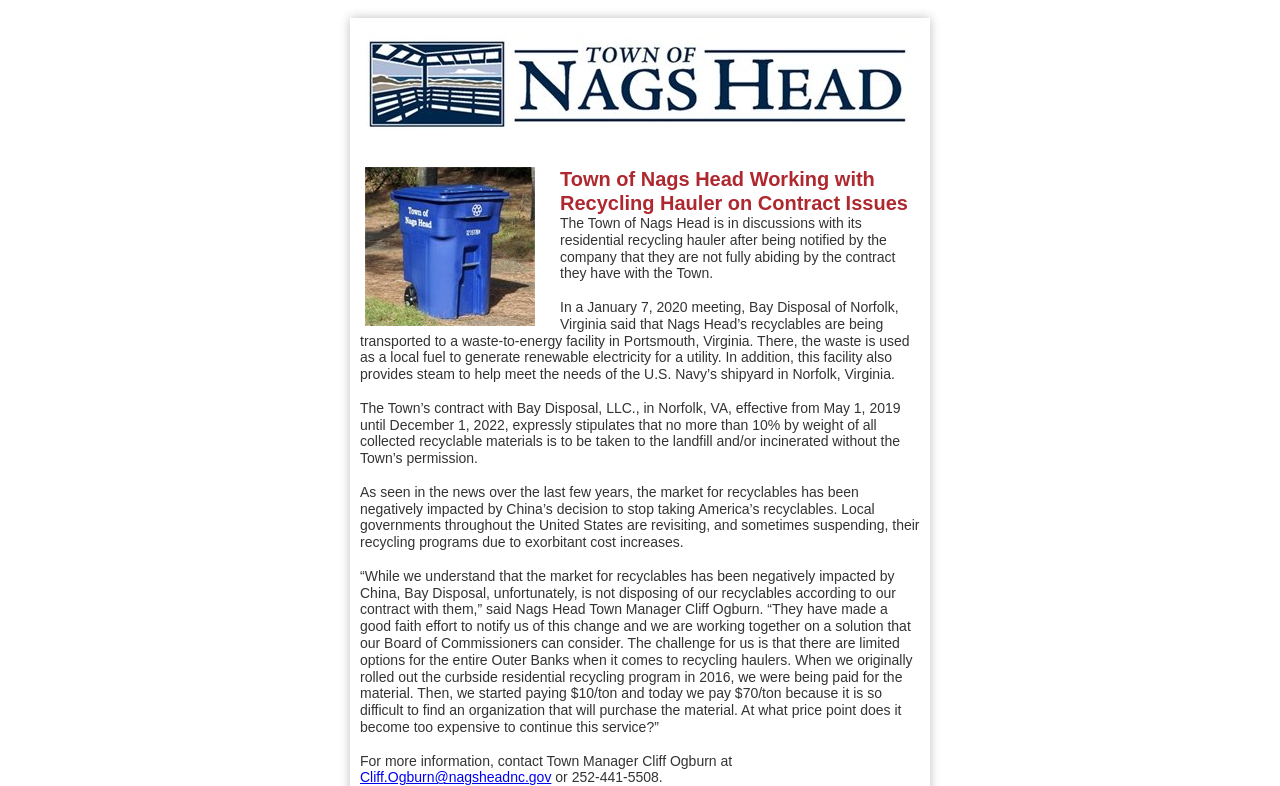Identify and extract the main heading of the webpage.

Town of Nags Head Working with Recycling Hauler on Contract Issues